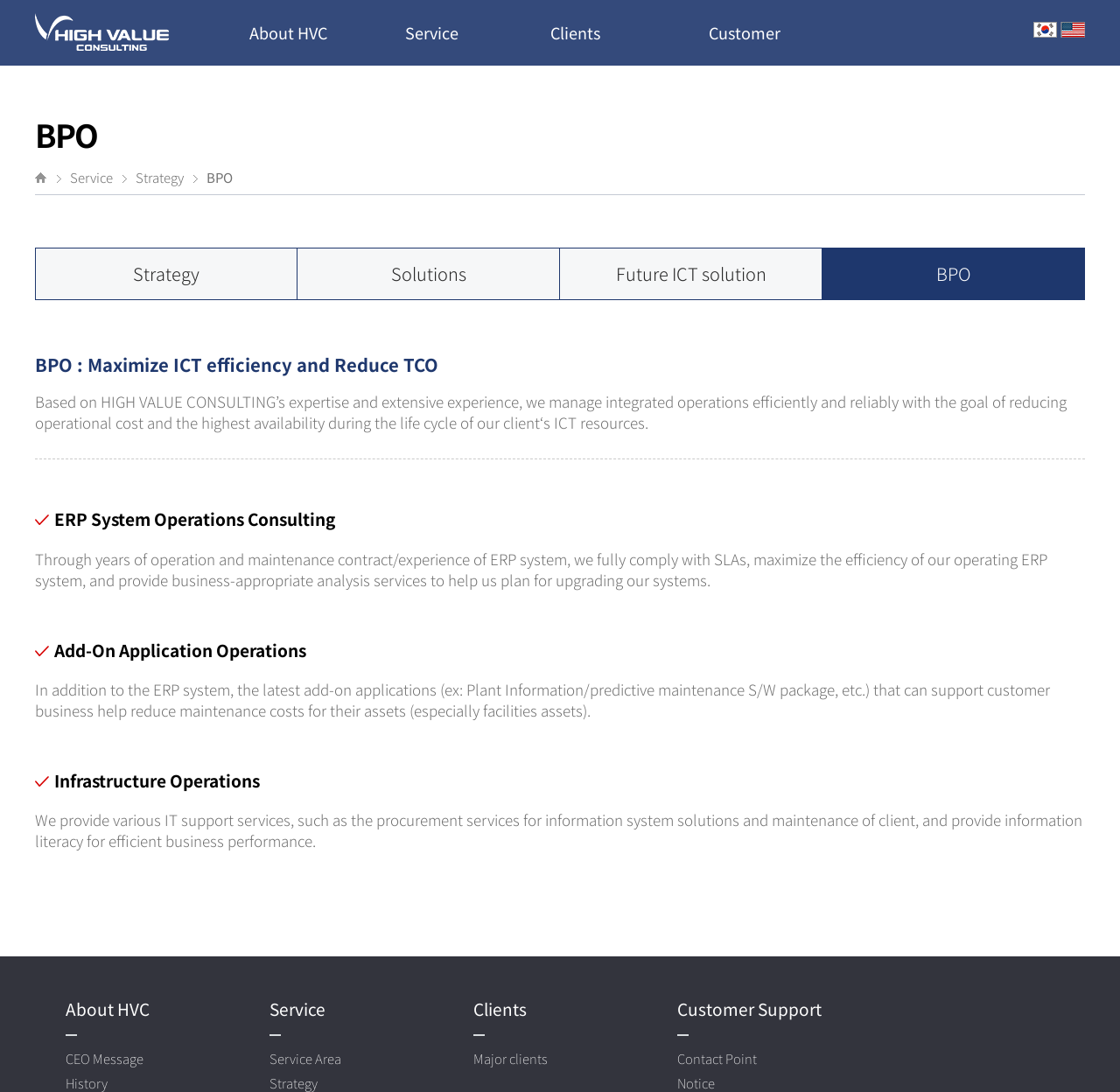Identify and provide the bounding box coordinates of the UI element described: "aria-label="Go to YouTube channel"". The coordinates should be formatted as [left, top, right, bottom], with each number being a float between 0 and 1.

None